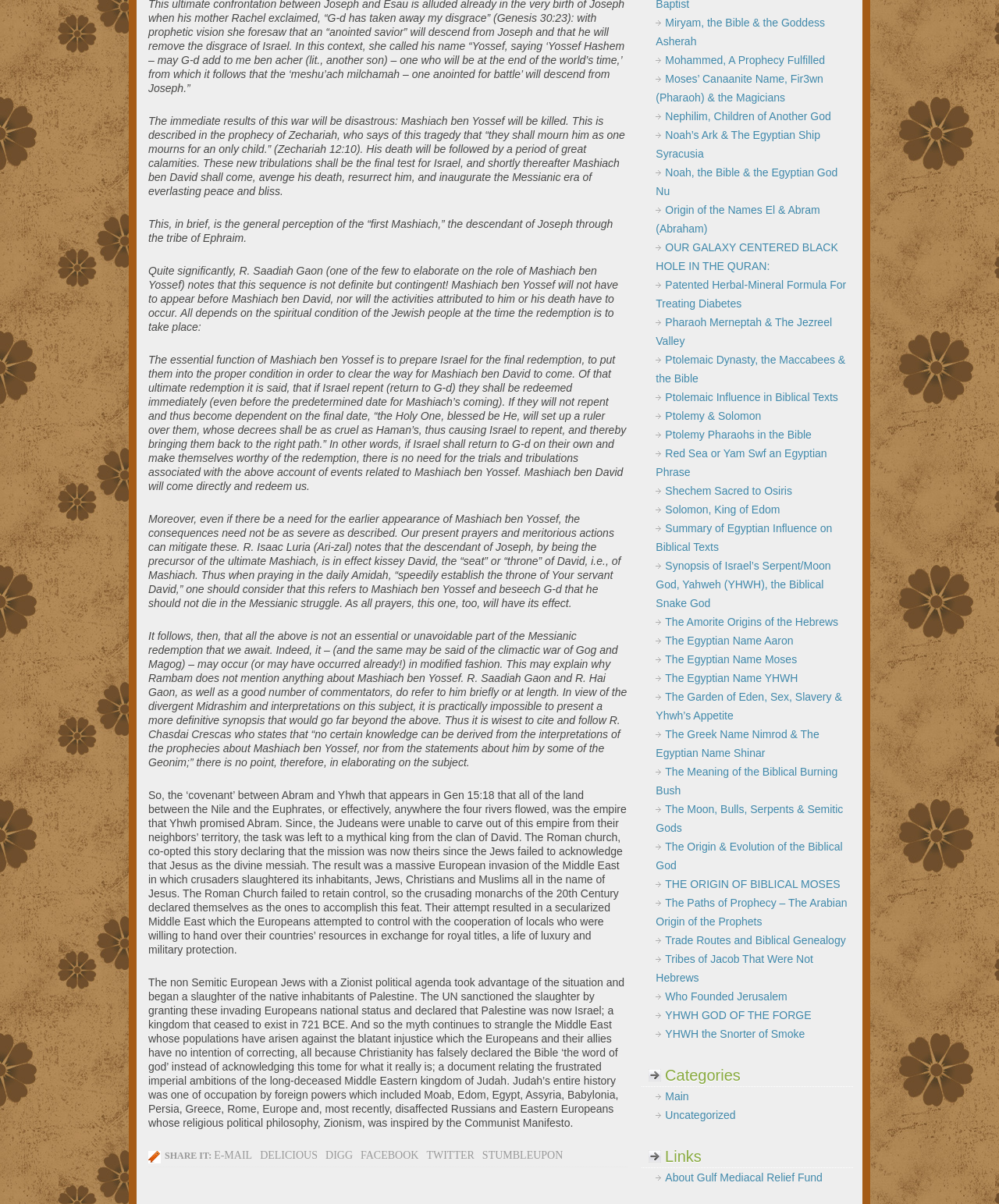What is the topic of the webpage?
Respond with a short answer, either a single word or a phrase, based on the image.

Messianic redemption